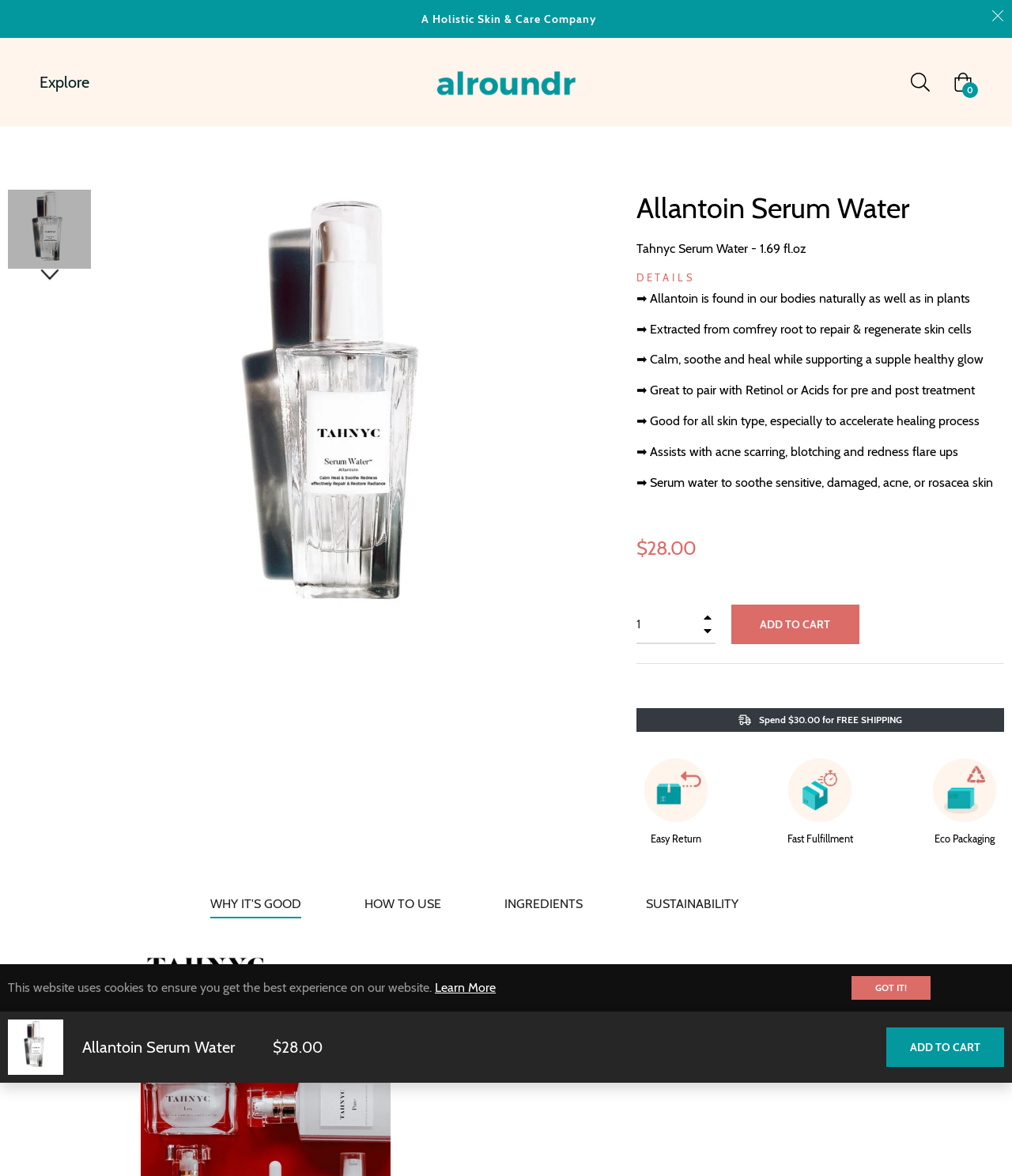Detail the various sections and features of the webpage.

This webpage is about a skincare product called Allantoin Serum Water. At the top of the page, there are two images, and below them, there is a heading that reads "A Holistic Skin & Care Company". To the left of the heading, there is a link to "Explore" and a link to "alroundr" with an accompanying image. On the top right, there is a button and a shopping cart icon.

Below the top section, there is a large image of the product, and next to it, there is a section with links to different products, including Allantoin Serum Water and Tahnyc Serum Water. Each link has an accompanying image.

To the right of the product image, there is a section with headings and static text that describe the product's benefits, such as calming, soothing, and healing the skin. There are also details about the product's ingredients and how it can be used.

Below the product description, there is a section with pricing information, including a regular price of $28.00. There is also a quantity selector and an "ADD TO CART" button.

Further down the page, there are sections with information about free shipping, easy returns, fast fulfillment, and eco-packaging. There is also a tab list with options to view more information about the product, including "WHY IT'S GOOD", "HOW TO USE", "INGREDIENTS", and "SUSTAINABILITY".

At the very bottom of the page, there is a section with a quote from the company, Tahnyc, and a call to action to add the product to the cart. There is also a notice about the website using cookies and a link to learn more.